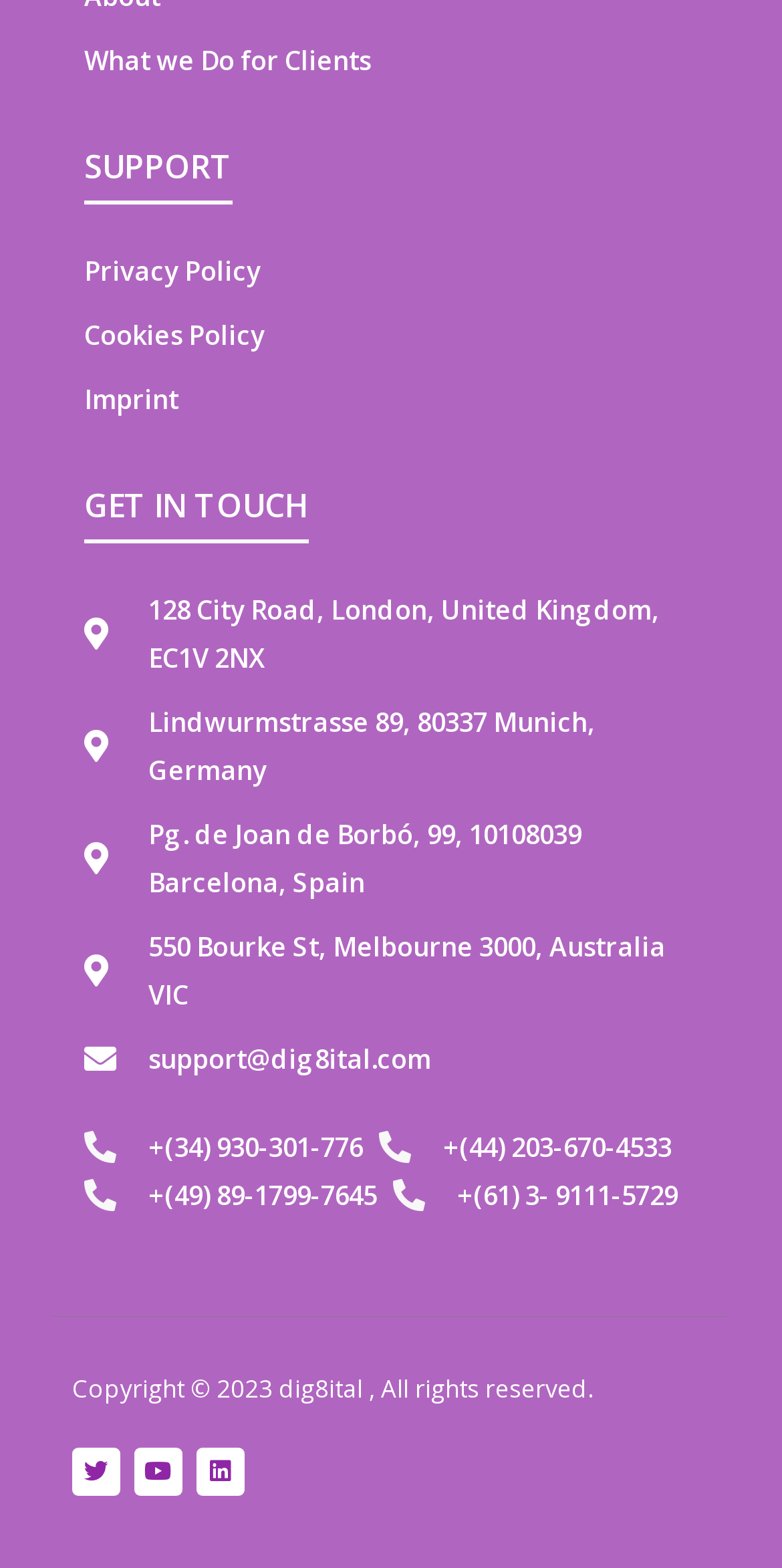Locate the bounding box coordinates of the element I should click to achieve the following instruction: "Follow on Twitter".

[0.092, 0.923, 0.154, 0.954]